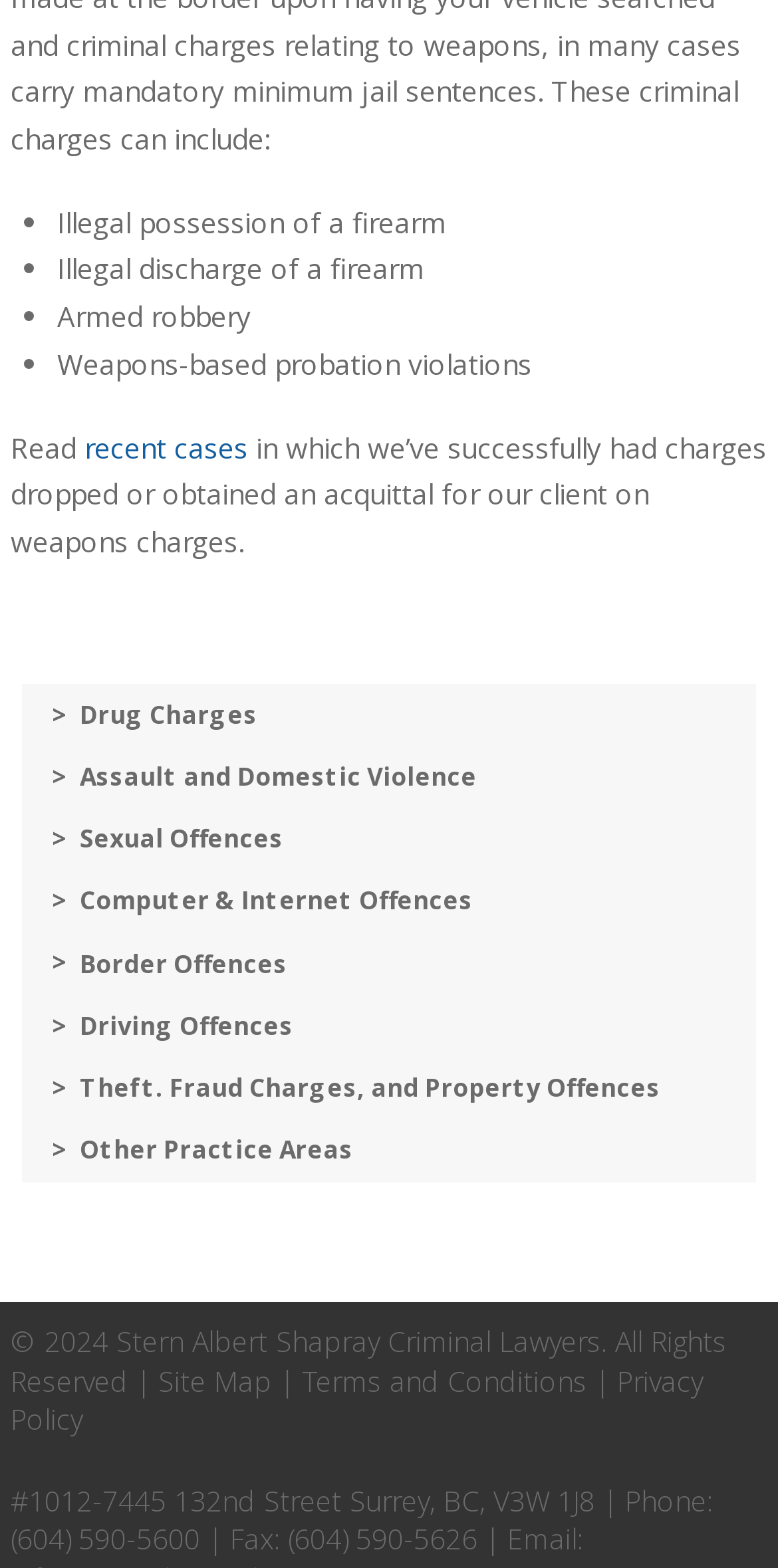Find the bounding box of the web element that fits this description: ">Computer & Internet Offences".

[0.027, 0.555, 0.973, 0.595]